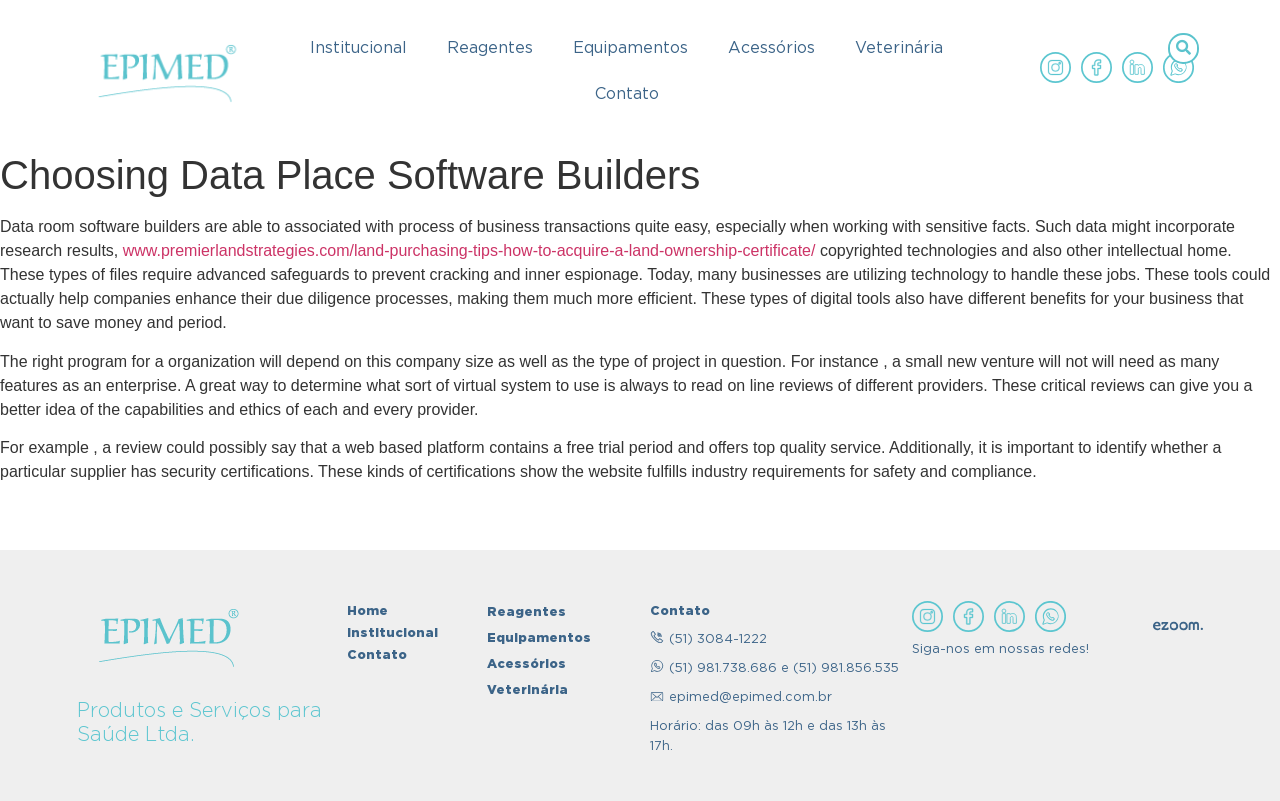Answer this question in one word or a short phrase: What is the type of project that a small new venture will not need as many features for?

Enterprise